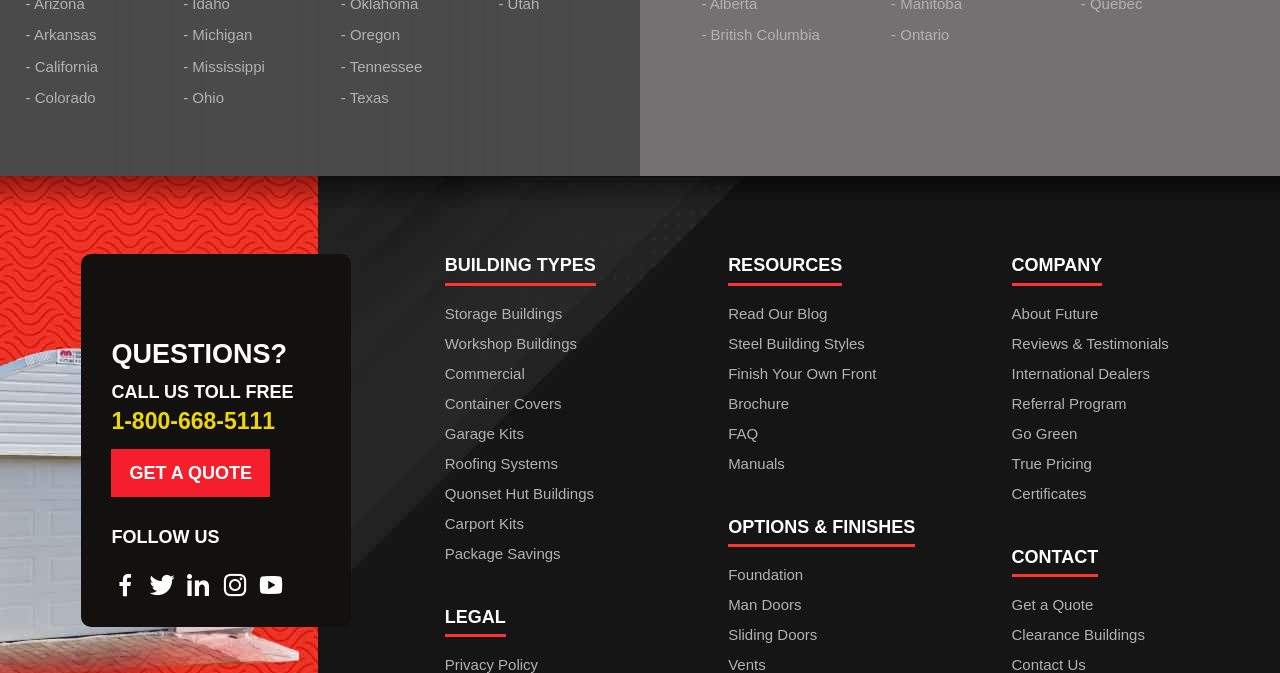Please provide the bounding box coordinates for the element that needs to be clicked to perform the instruction: "Follow Future Buildings on Facebook". The coordinates must consist of four float numbers between 0 and 1, formatted as [left, top, right, bottom].

[0.087, 0.848, 0.103, 0.878]